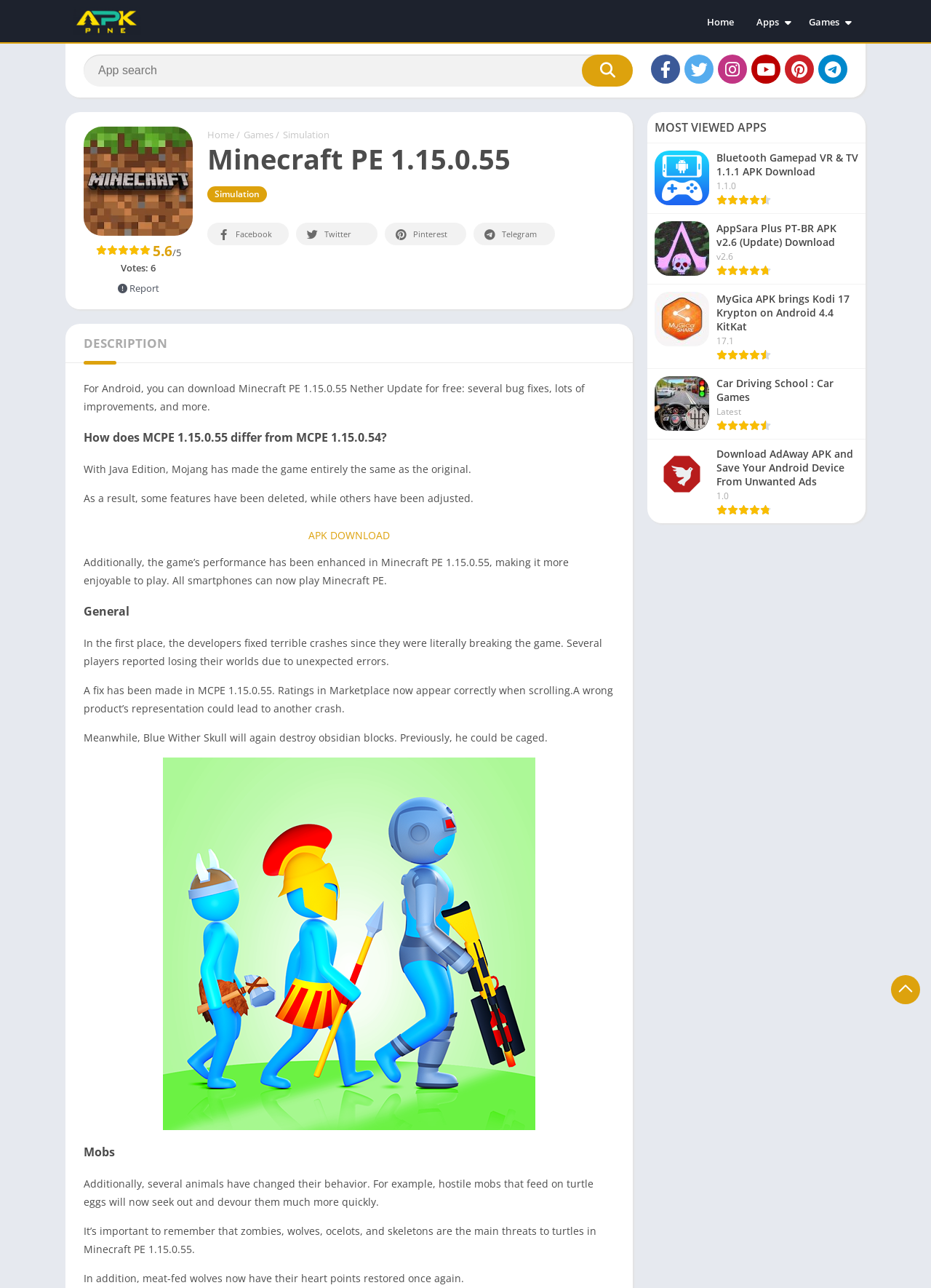Offer a detailed account of what is visible on the webpage.

This webpage is about Minecraft PE 1.15.0.55 APK download, with a focus on the Nether Update. At the top, there are several links to different categories, including Home, Apps, Games, and more. Below these links, there is a search bar with a search button. On the right side of the search bar, there are links to various social media platforms, including Facebook, Twitter, Instagram, and YouTube.

The main content of the page is divided into several sections. The first section has a heading "Minecraft PE 1.15.0.55" and provides a brief description of the update, mentioning bug fixes, improvements, and more. Below this, there are ratings and votes, with options to report and share on social media.

The next section has a heading "DESCRIPTION" and provides a detailed description of the update, including changes to the game's performance and features. This section also includes a link to download the APK.

The following sections have headings "How does MCPE 1.15.0.55 differ from MCPE 1.15.0.54?", "General", "Mobs", and provide more information about the updates and changes to the game. These sections include text and images, with one image being a screenshot of the game.

At the bottom of the page, there is a section with a heading "MOST VIEWED APPS" that lists several apps with links to download them, along with their images.

Overall, the webpage is focused on providing information and resources for Minecraft PE players, with a focus on the 1.15.0.55 update.